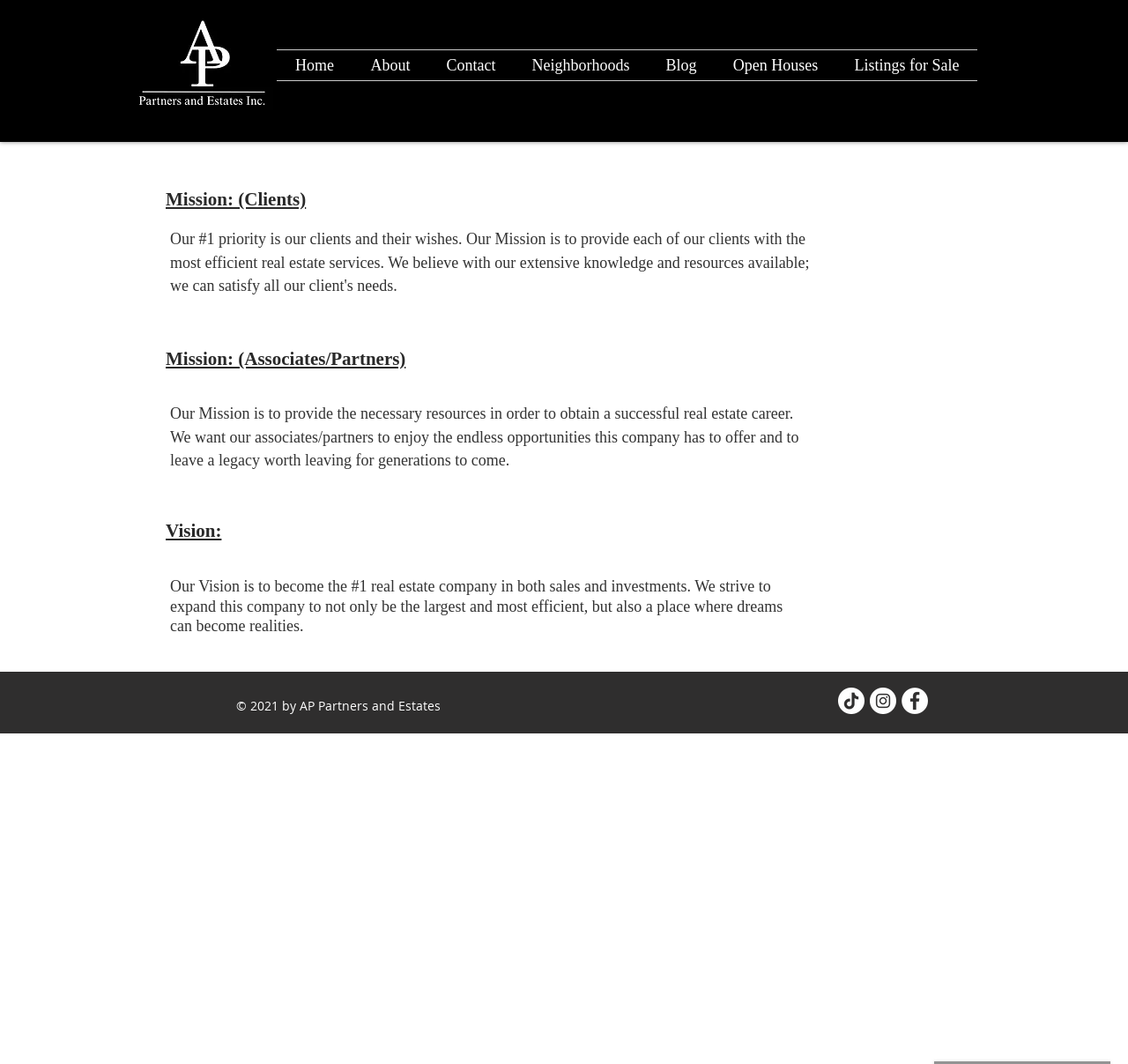Please specify the bounding box coordinates of the clickable section necessary to execute the following command: "Click on the Partners and Estates Inc. link".

[0.117, 0.016, 0.244, 0.104]